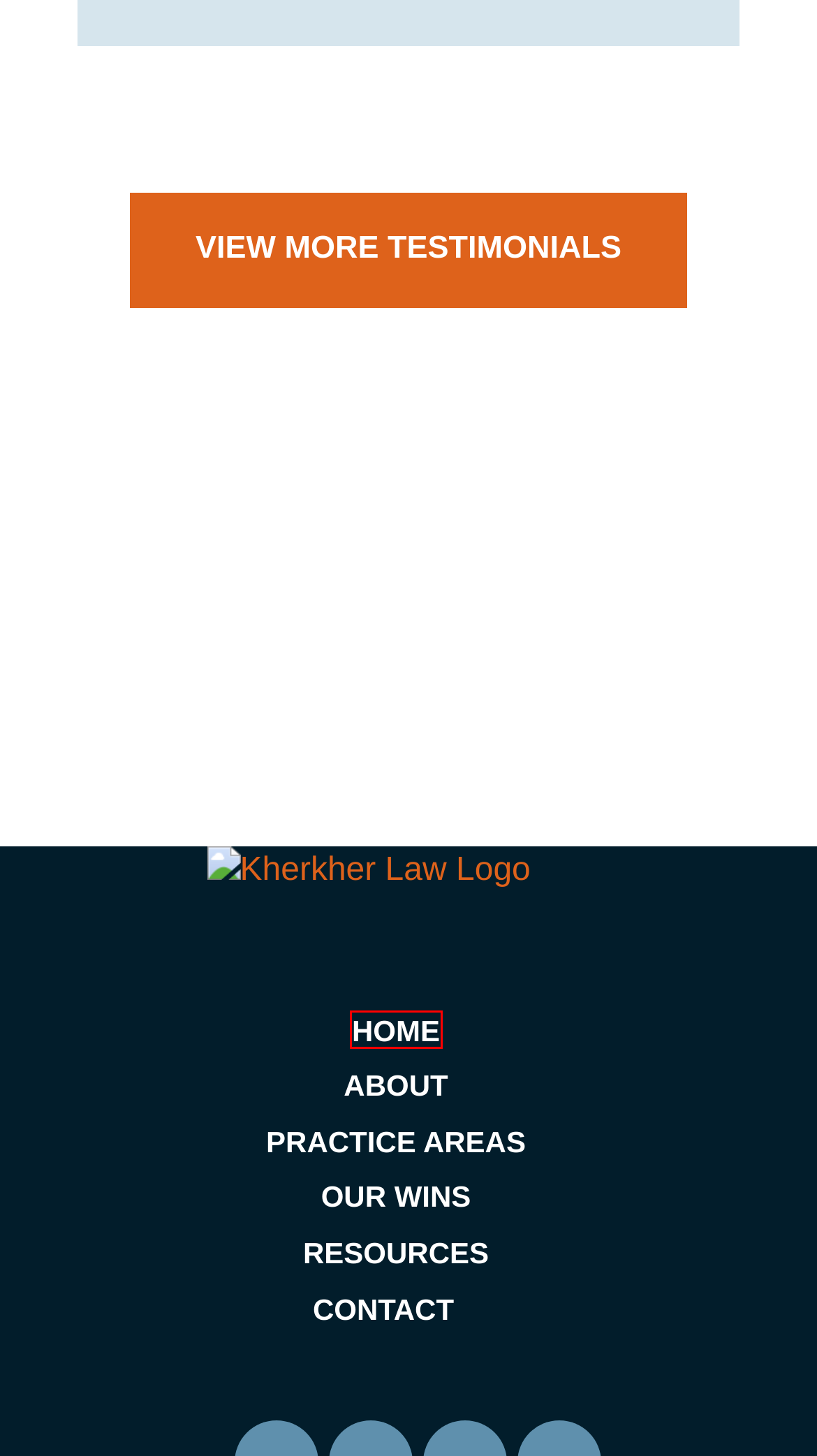Given a webpage screenshot featuring a red rectangle around a UI element, please determine the best description for the new webpage that appears after the element within the bounding box is clicked. The options are:
A. Personal Injury Practice Areas | Attorney Tom
B. Terms of Use | Attorney Tom
C. Houston Personal Injury Lawyers, Accident Attorneys | Attorney Tom
D. About Our Personal Injury Law Firm | Attorney Tom
E. Contact Us | Attorney Tom
F. Testimonials, Former Clients | Attorney Tom
G. Resources | Attorney Tom
H. Our Wins | Attorney Tom

C